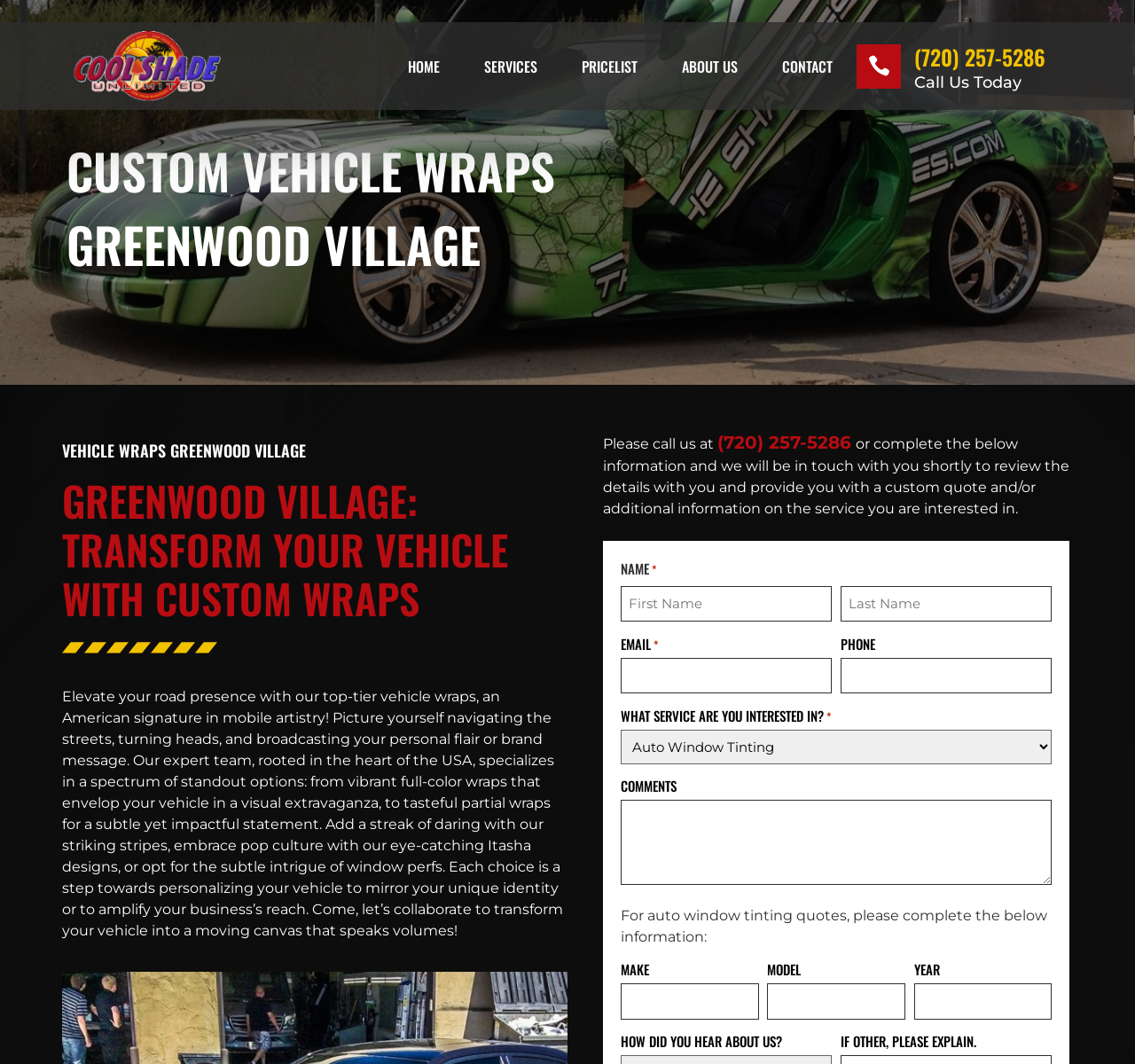Highlight the bounding box coordinates of the region I should click on to meet the following instruction: "Read the article 'Taking A Closer Look At The Prevalence Of Water Sports In The United States'".

None